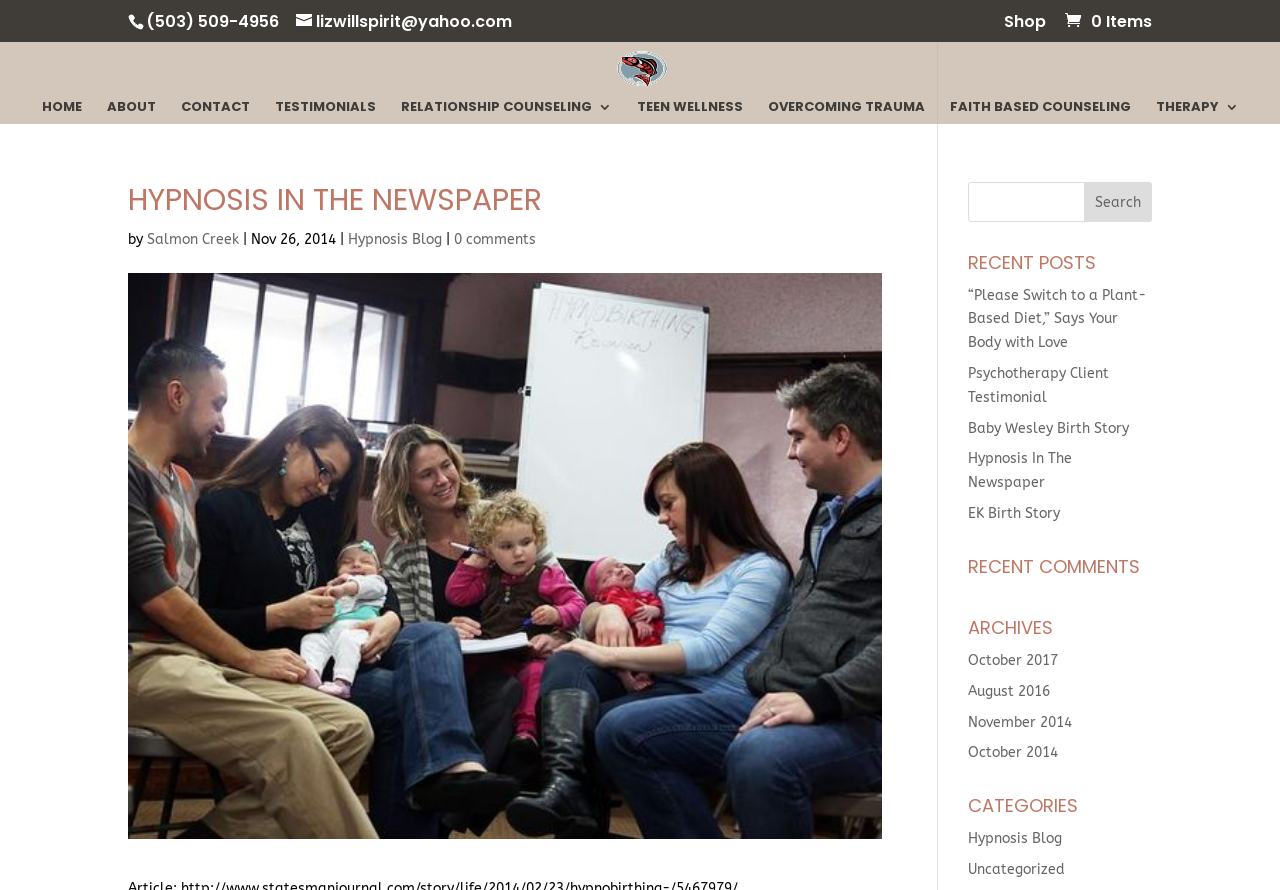Please examine the image and answer the question with a detailed explanation:
How many recent posts are listed on the webpage?

I found the recent posts by looking at the links under the heading 'RECENT POSTS' with the bounding box coordinates [0.756, 0.283, 0.9, 0.319]. There are 5 links listed, which are '“Please Switch to a Plant-Based Diet,” Says Your Body with Love', 'Psychotherapy Client Testimonial', 'Baby Wesley Birth Story', 'Hypnosis In The Newspaper', and 'EK Birth Story'.